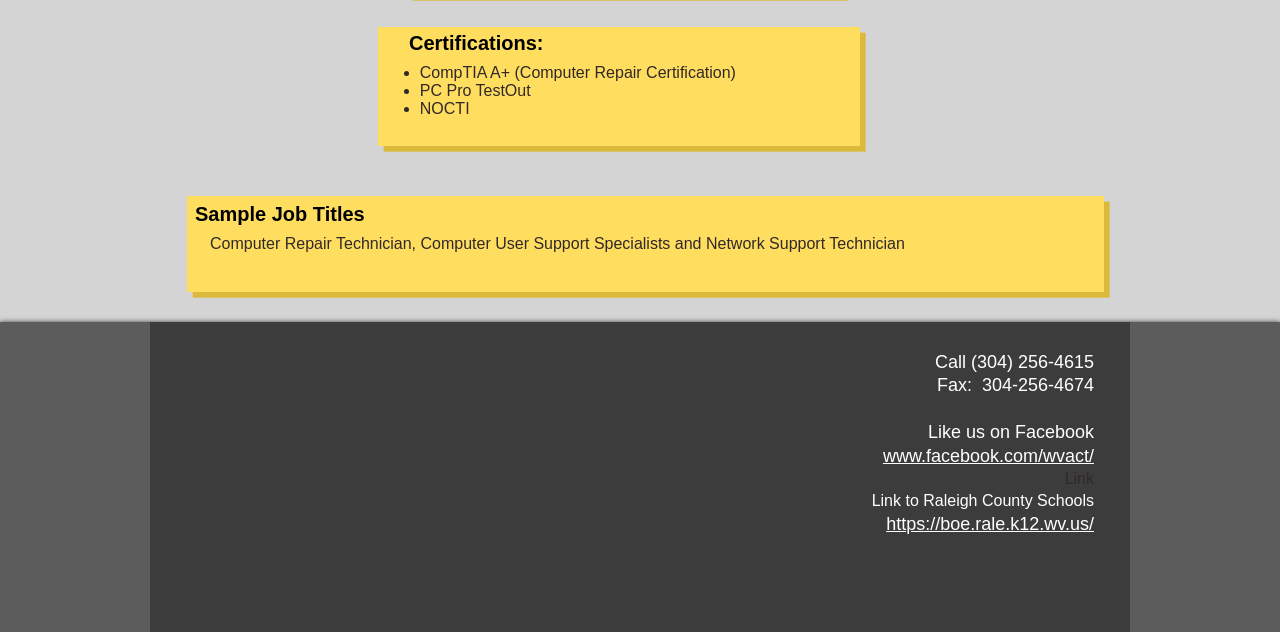Carefully observe the image and respond to the question with a detailed answer:
What social media platform is linked?

The webpage has a link to Facebook, mentioned as 'Like us on Facebook' with a corresponding link to 'www.facebook.com/wvact/'.